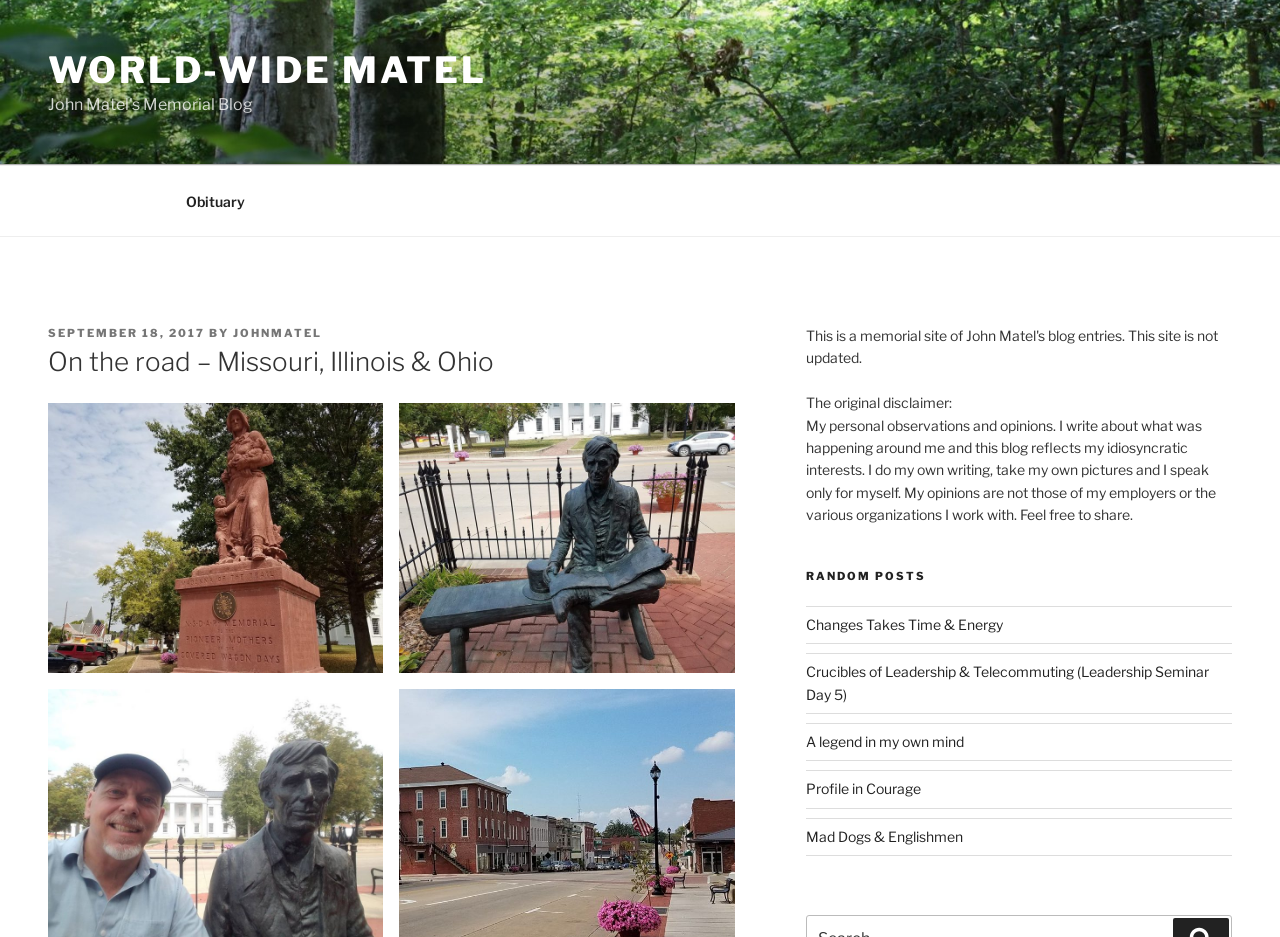Find the bounding box coordinates corresponding to the UI element with the description: "name="et_pb_contact_email_0" placeholder="Email Address"". The coordinates should be formatted as [left, top, right, bottom], with values as floats between 0 and 1.

None